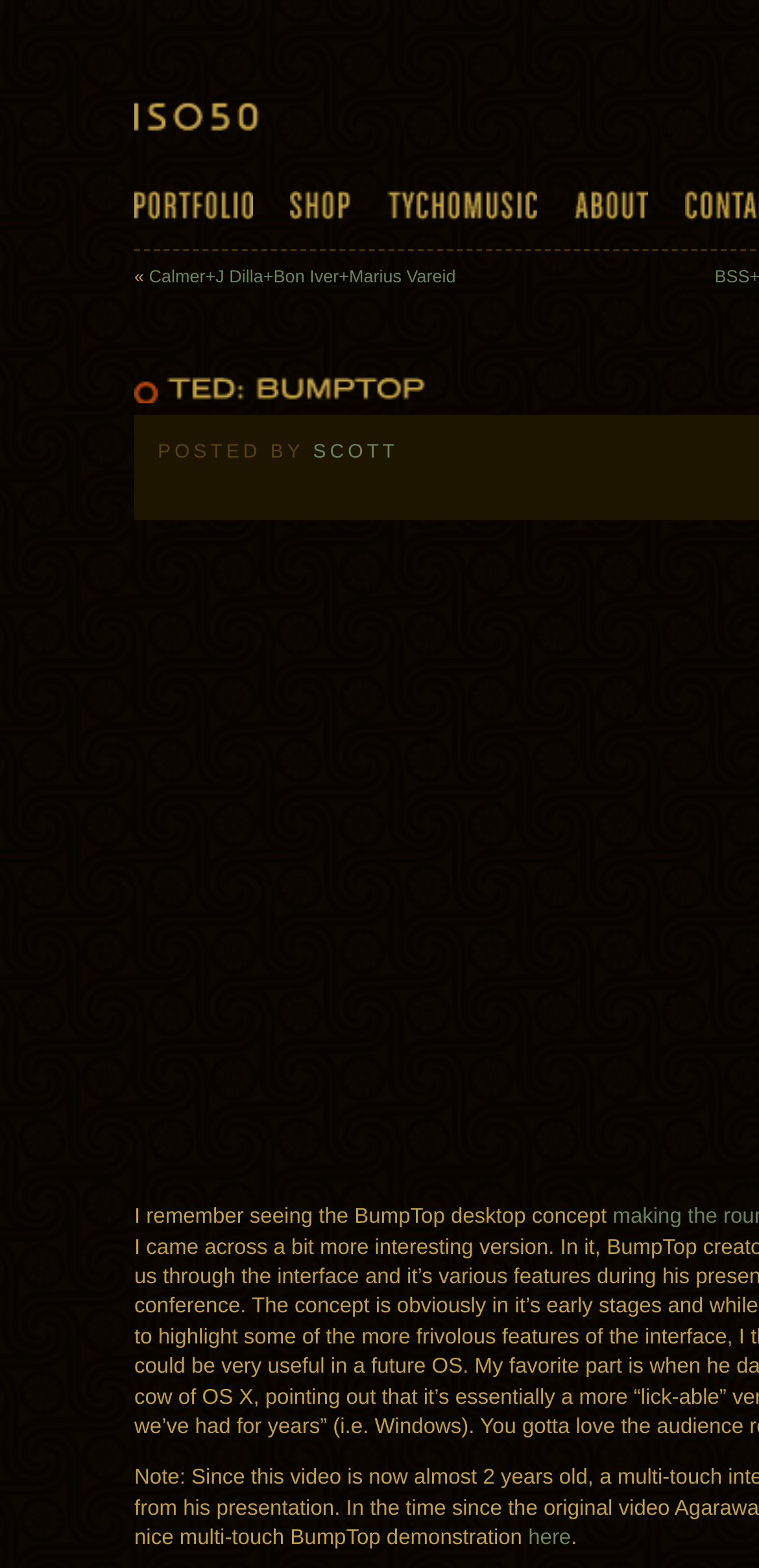Using the element description: "Calmer+J Dilla+Bon Iver+Marius Vareid", determine the bounding box coordinates. The coordinates should be in the format [left, top, right, bottom], with values between 0 and 1.

[0.196, 0.17, 0.6, 0.183]